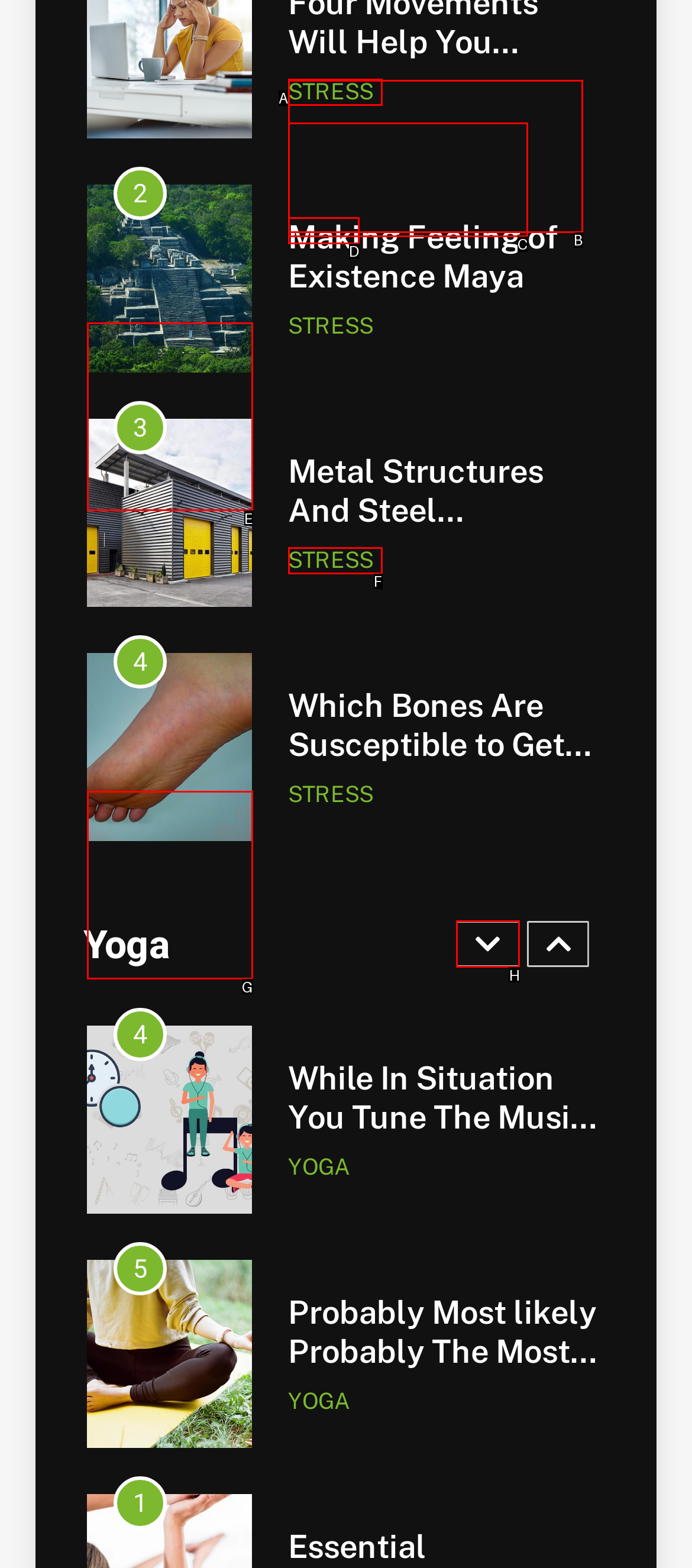To perform the task "click the button with a music icon", which UI element's letter should you select? Provide the letter directly.

H